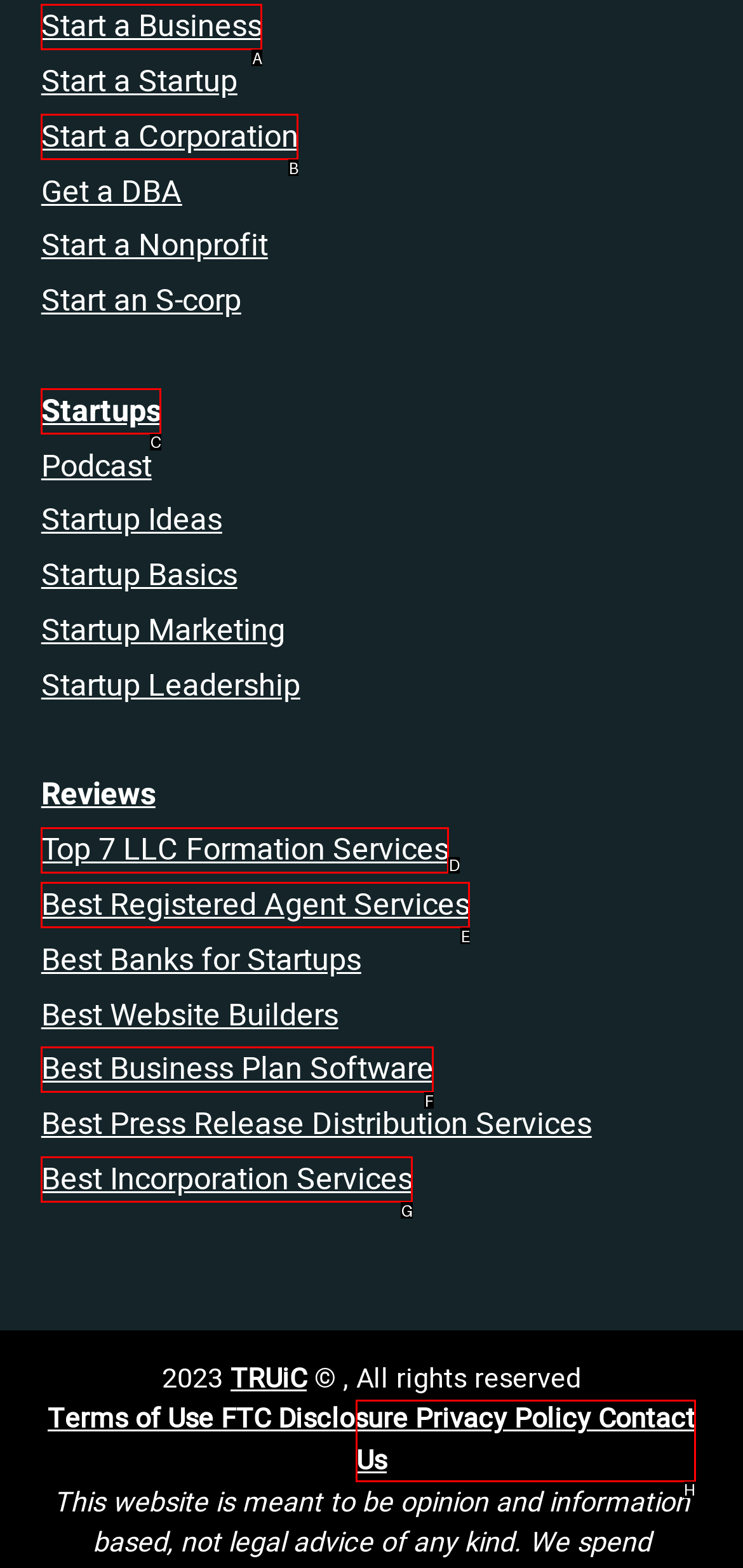Identify the appropriate choice to fulfill this task: Contact us
Respond with the letter corresponding to the correct option.

H